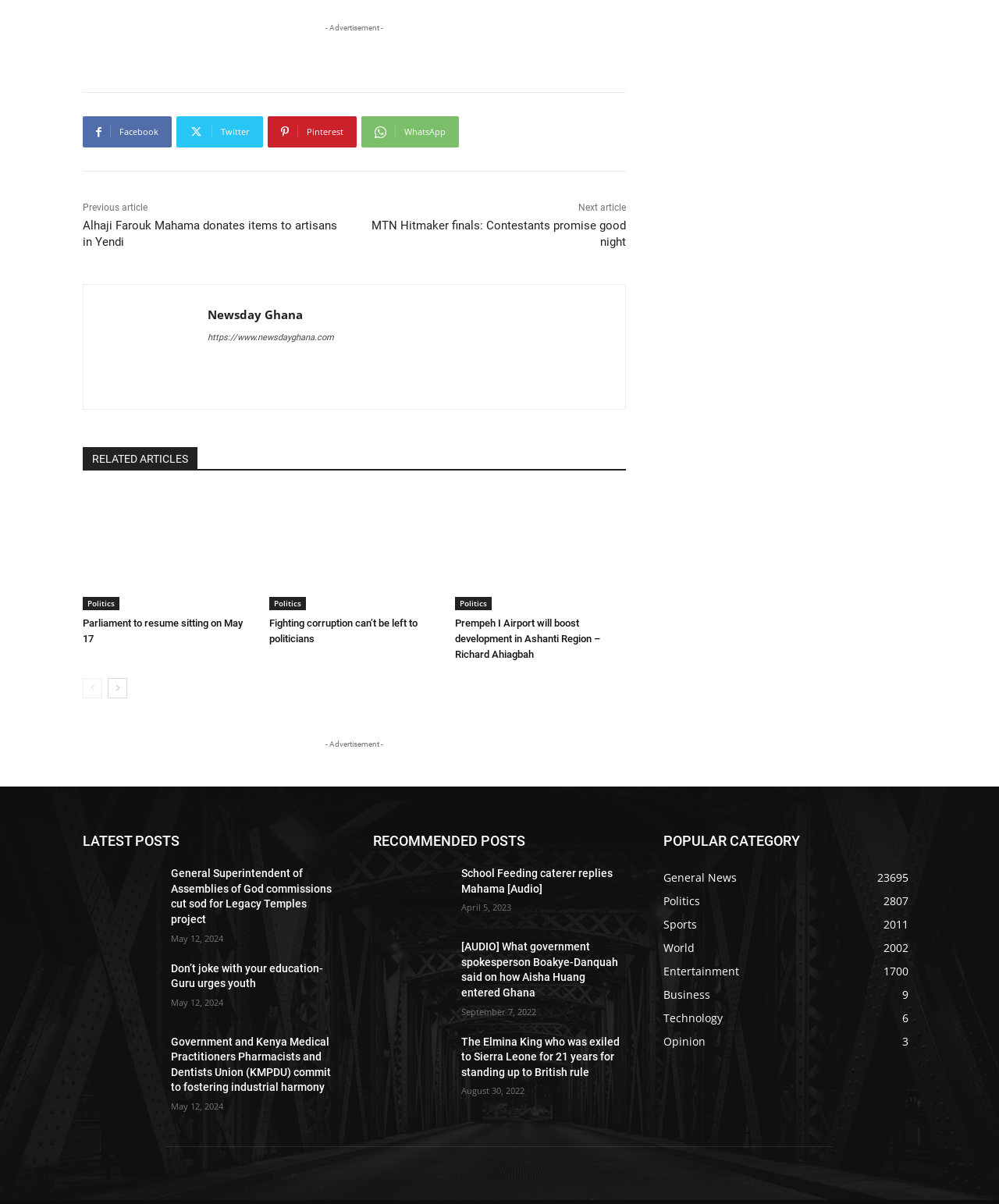Using the information in the image, could you please answer the following question in detail:
What is the category with the most articles?

I looked at the popular category section and found that General News has the highest number of articles, which is 23695.